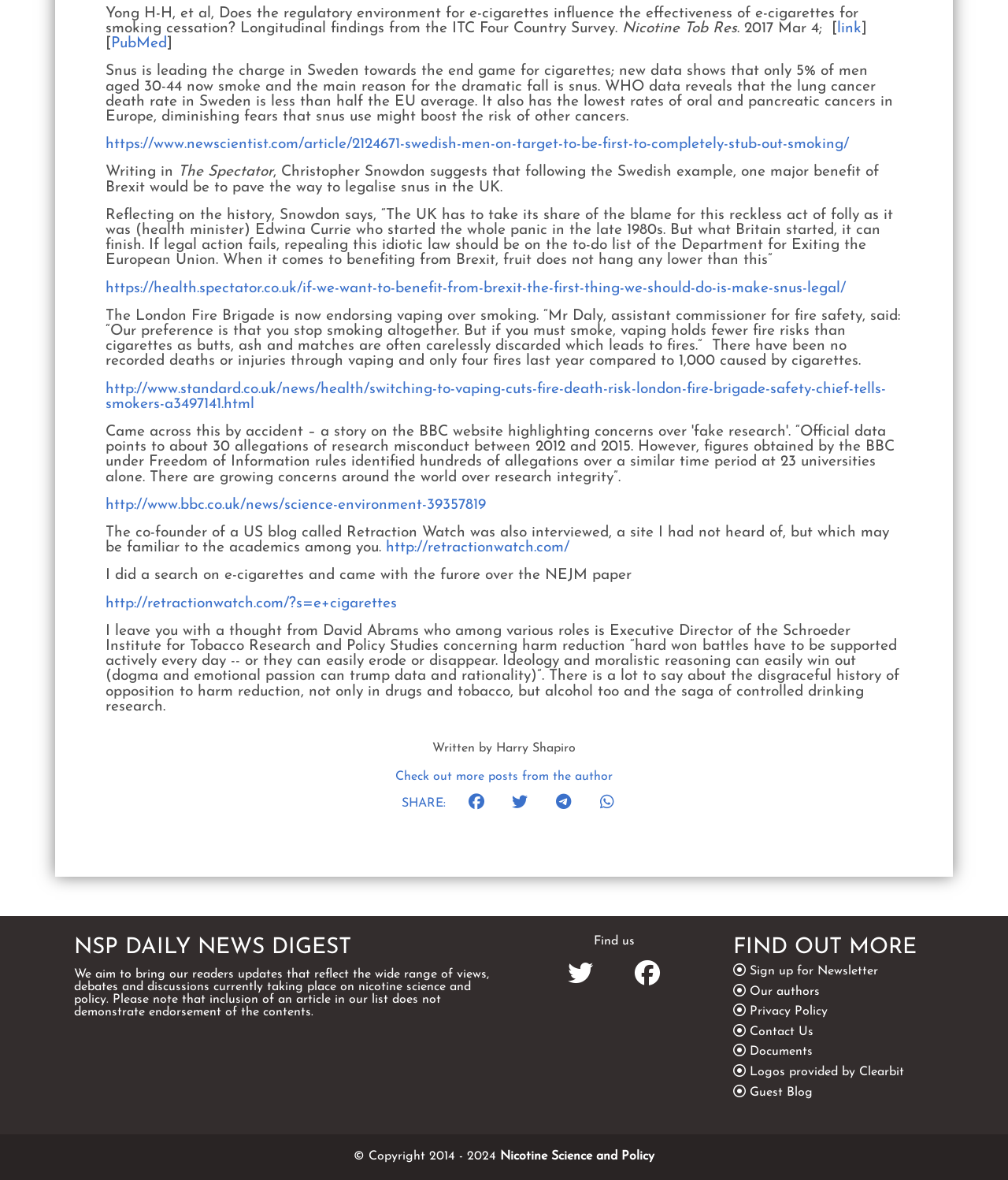Locate the bounding box coordinates of the area to click to fulfill this instruction: "view May 2017". The bounding box should be presented as four float numbers between 0 and 1, in the order [left, top, right, bottom].

None